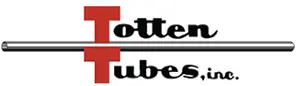What is the company's commitment besides industrial supplies?
Examine the image closely and answer the question with as much detail as possible.

The caption highlights that Totten Tubes is committed to sustainable practices and community support, as evident in their corporate philanthropy initiatives, which suggests that the company prioritizes social responsibility alongside its industrial activities.